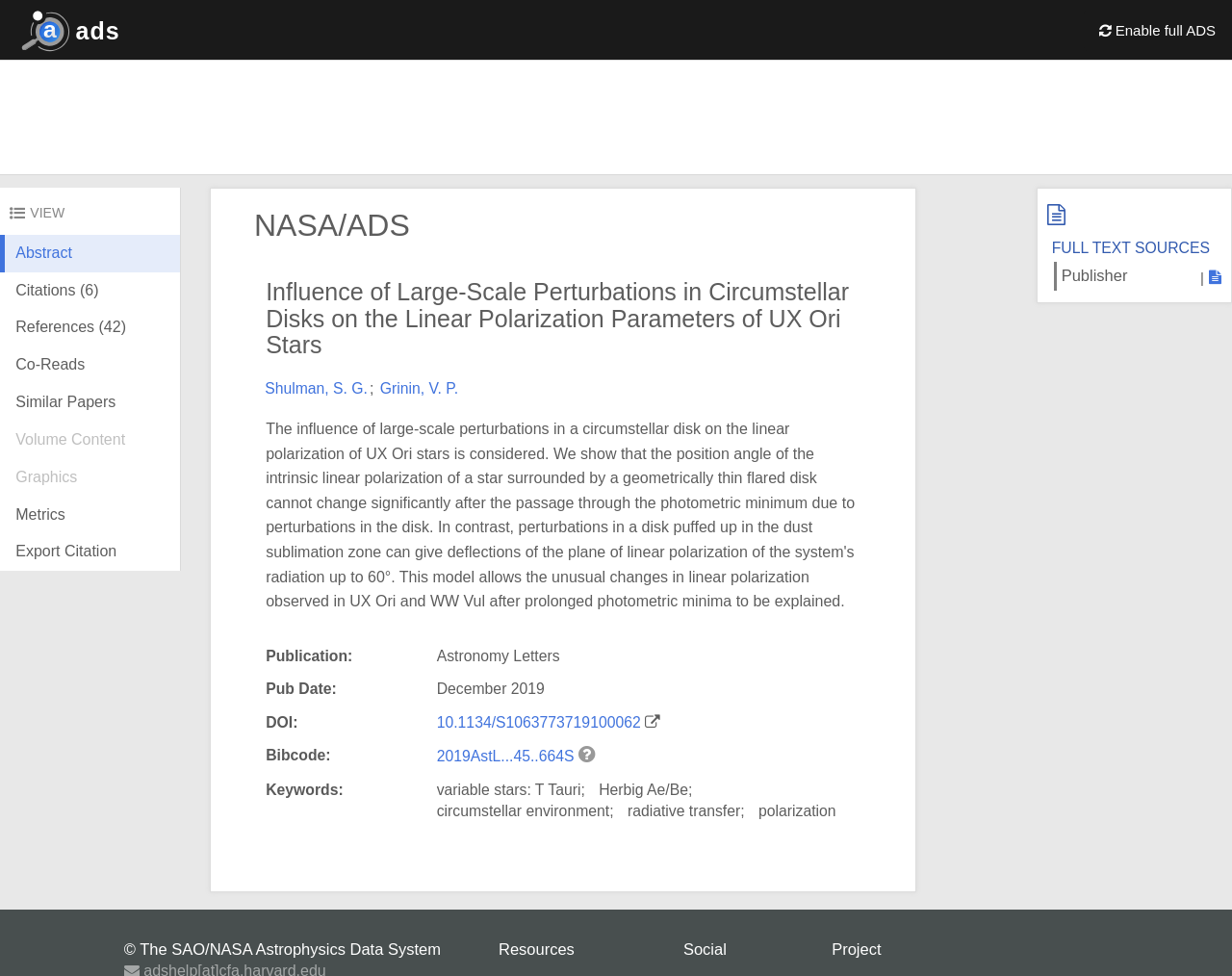How many references are cited in this article?
Look at the image and answer the question using a single word or phrase.

42